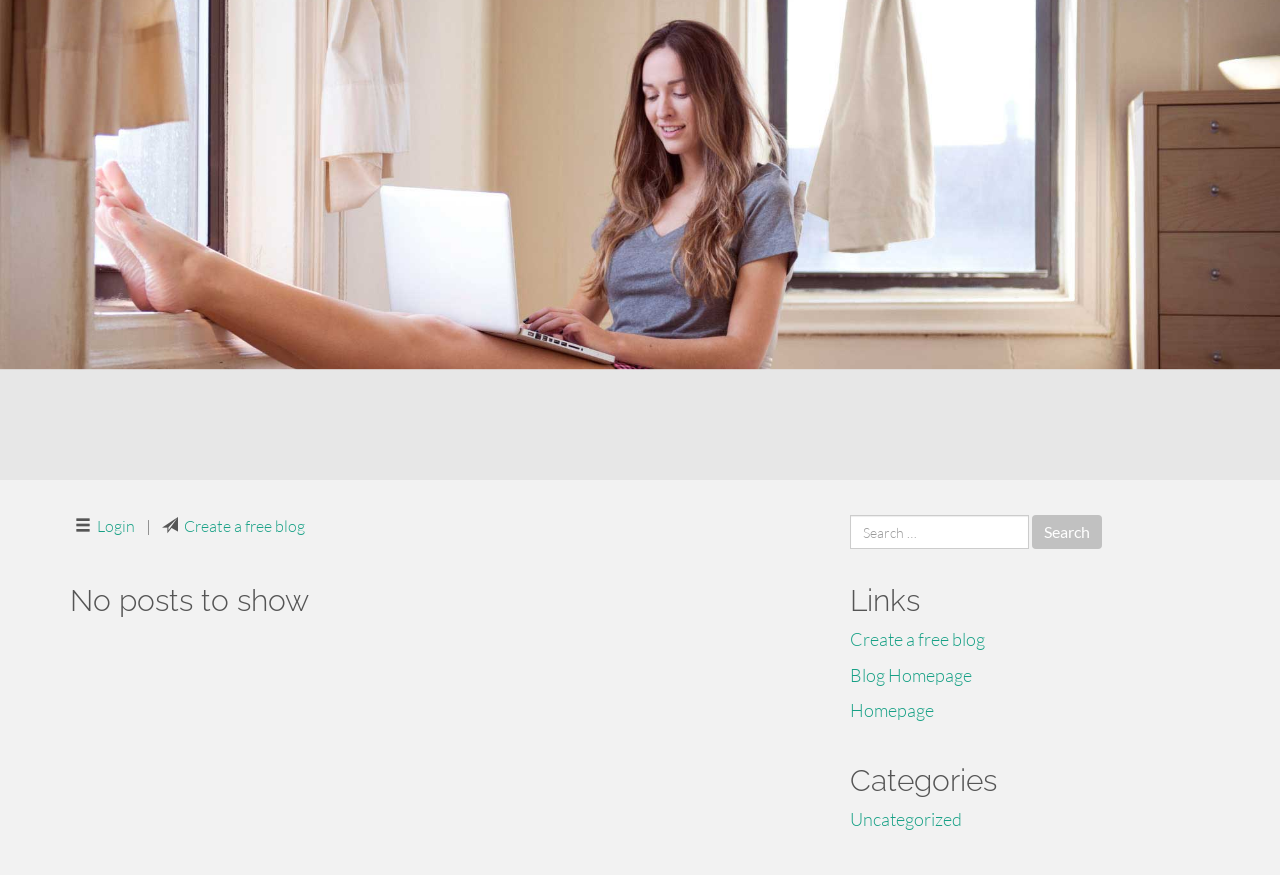Locate the bounding box for the described UI element: "Blog Homepage". Ensure the coordinates are four float numbers between 0 and 1, formatted as [left, top, right, bottom].

[0.664, 0.759, 0.759, 0.784]